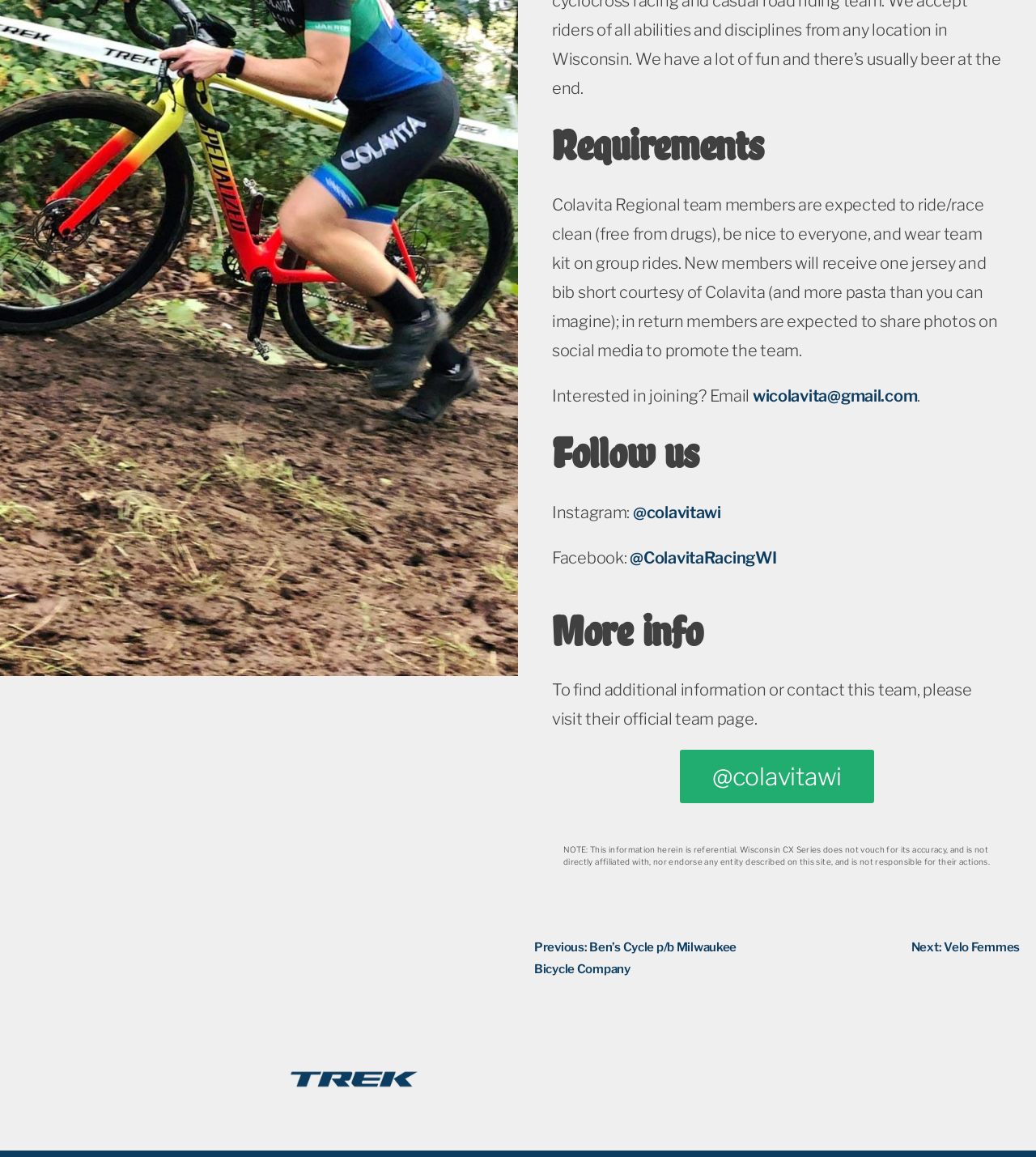Predict the bounding box of the UI element that fits this description: "07986 065166".

None